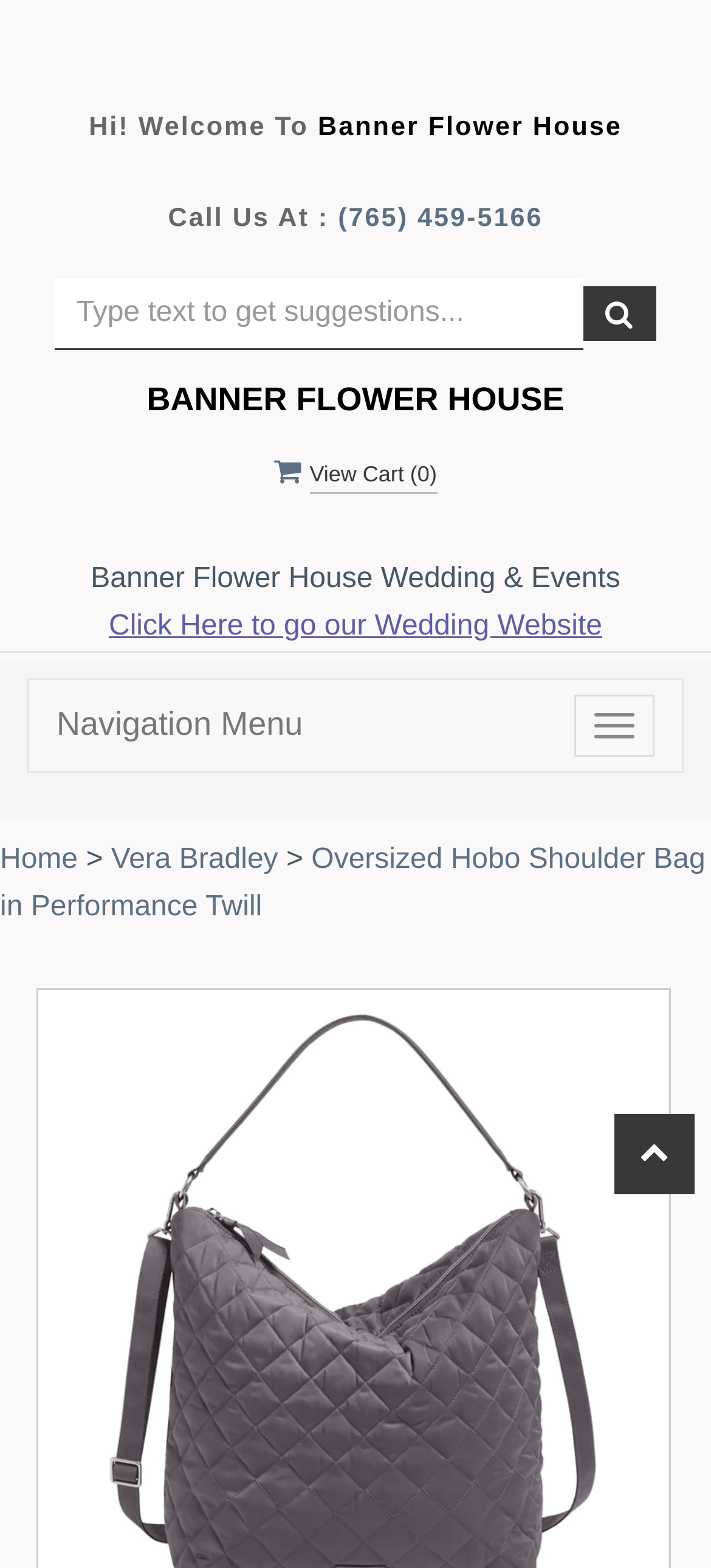Ascertain the bounding box coordinates for the UI element detailed here: "Banner Flower House". The coordinates should be provided as [left, top, right, bottom] with each value being a float between 0 and 1.

[0.077, 0.242, 0.923, 0.269]